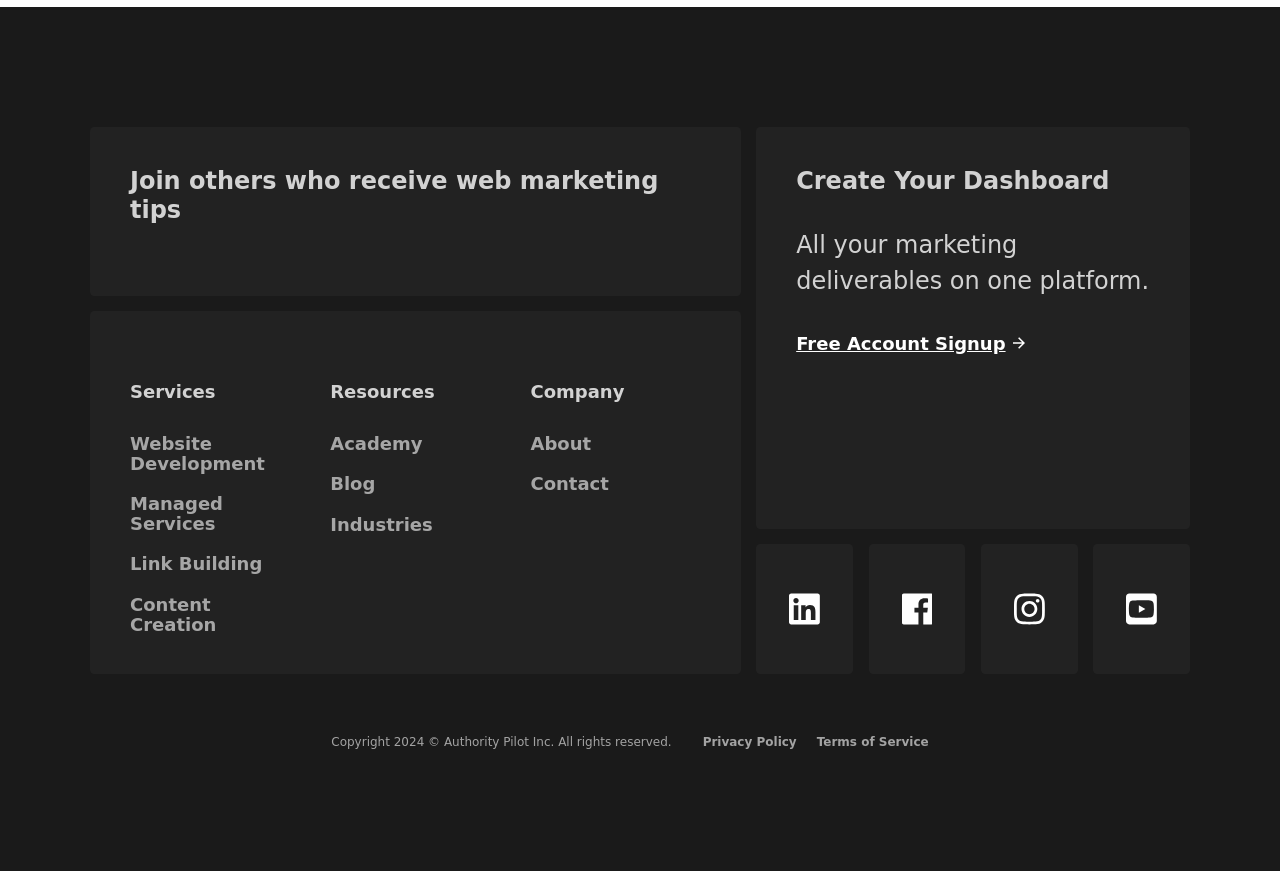Give a one-word or short-phrase answer to the following question: 
How can I contact this company?

Through Contact link